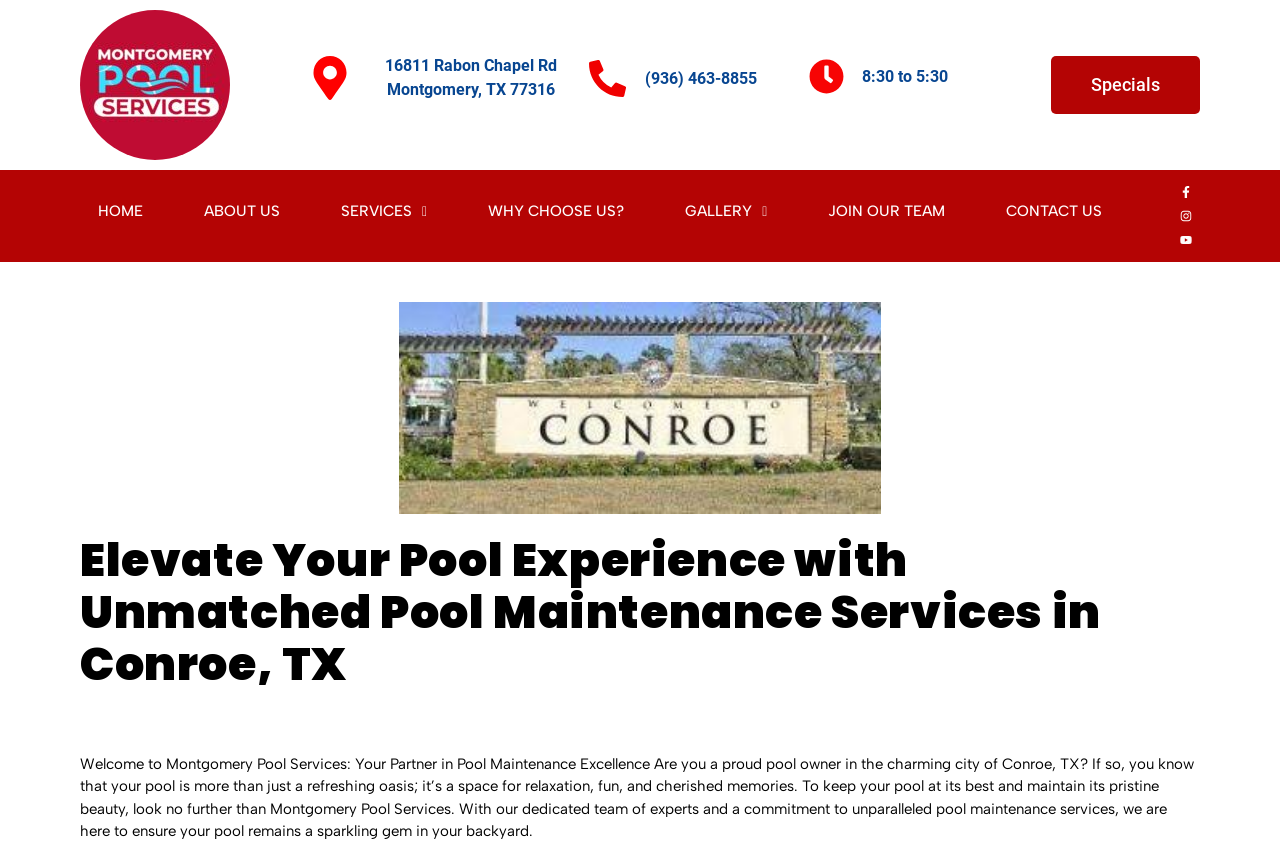Please find the bounding box coordinates of the element that must be clicked to perform the given instruction: "Click on the 'Home' link". The coordinates should be four float numbers from 0 to 1, i.e., [left, top, right, bottom].

None